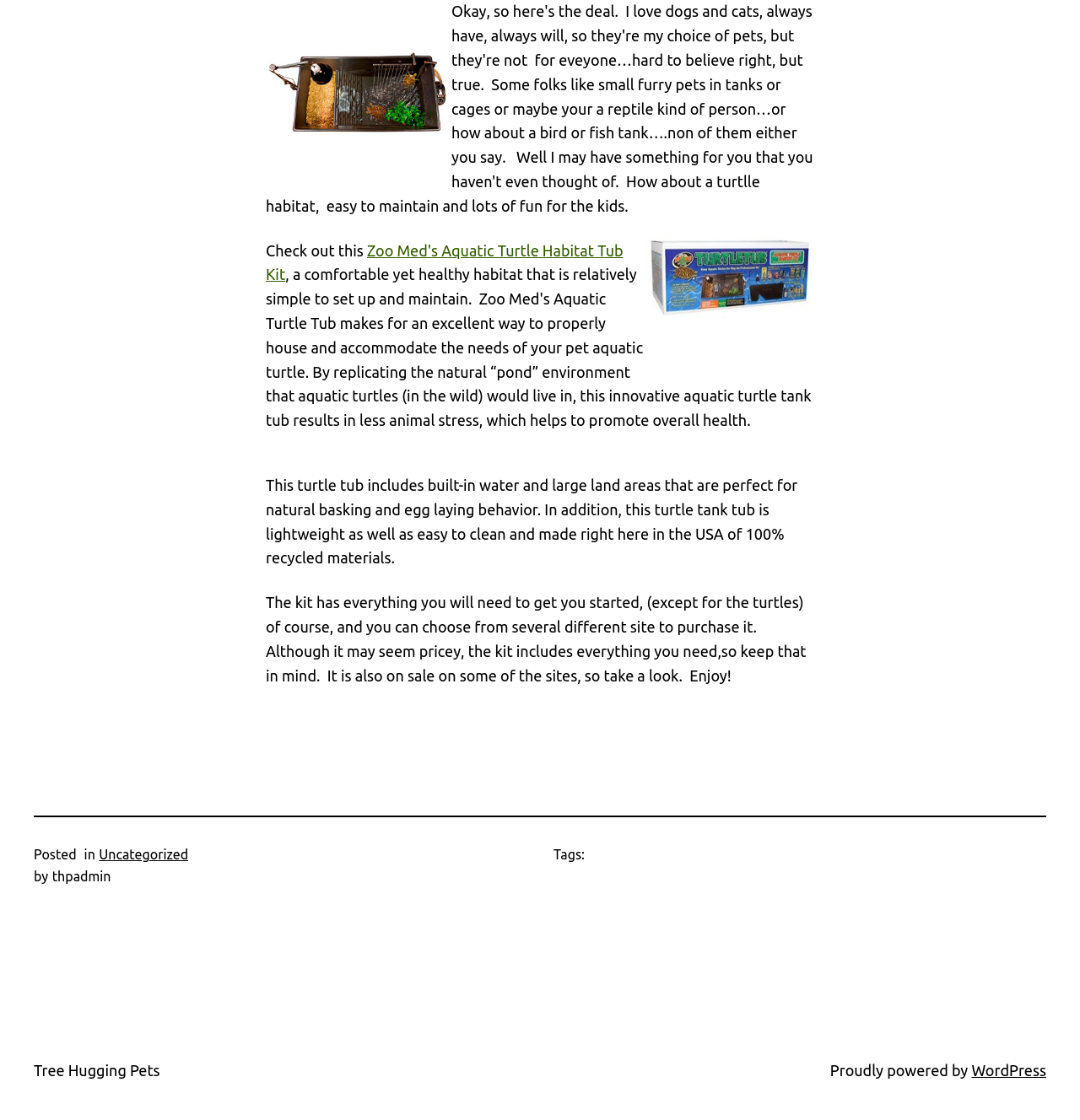Please determine the bounding box coordinates for the UI element described here. Use the format (top-left x, top-left y, bottom-right x, bottom-right y) with values bounded between 0 and 1: Tree Hugging Pets

[0.031, 0.948, 0.148, 0.963]